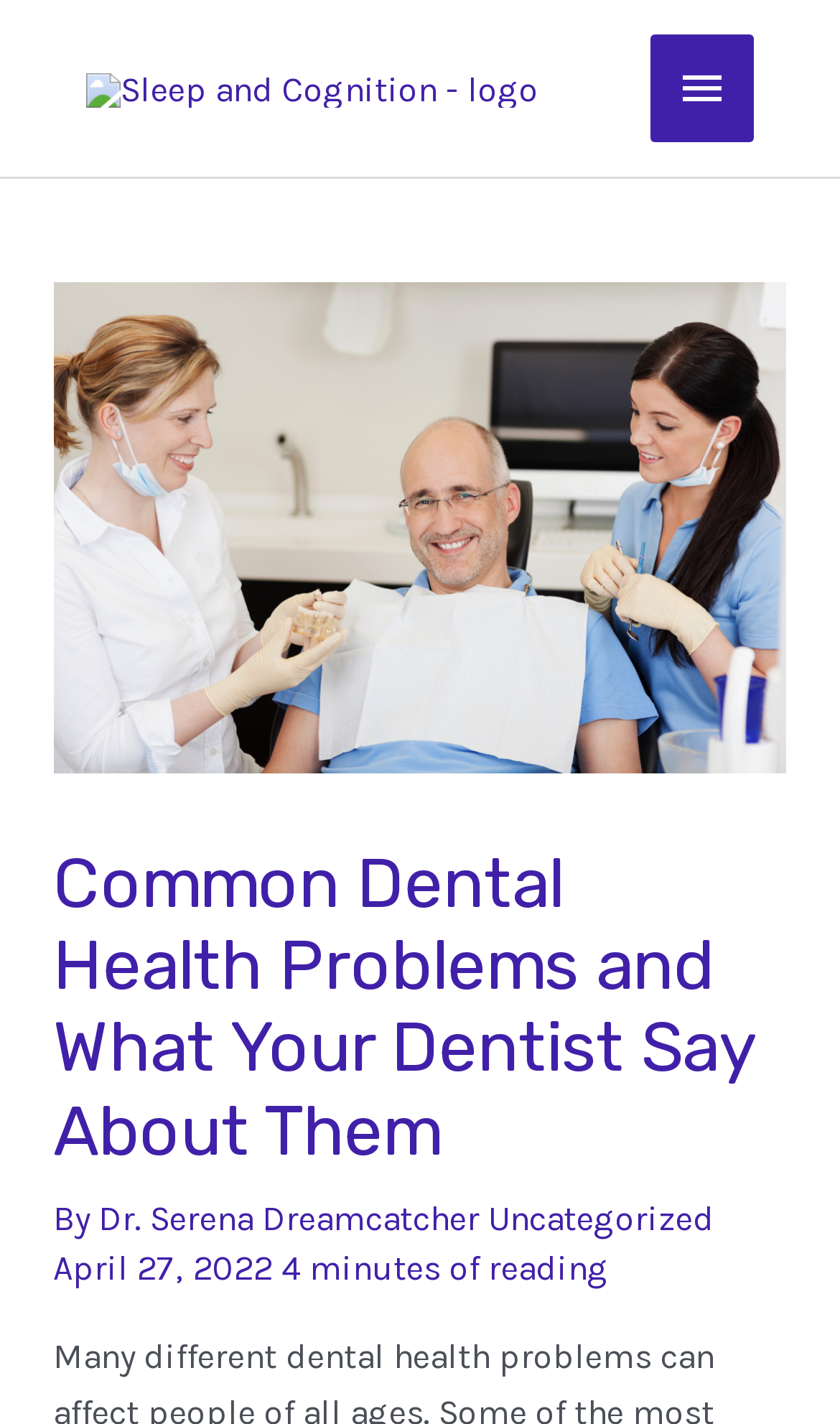Can you determine the main header of this webpage?

Common Dental Health Problems and What Your Dentist Say About Them